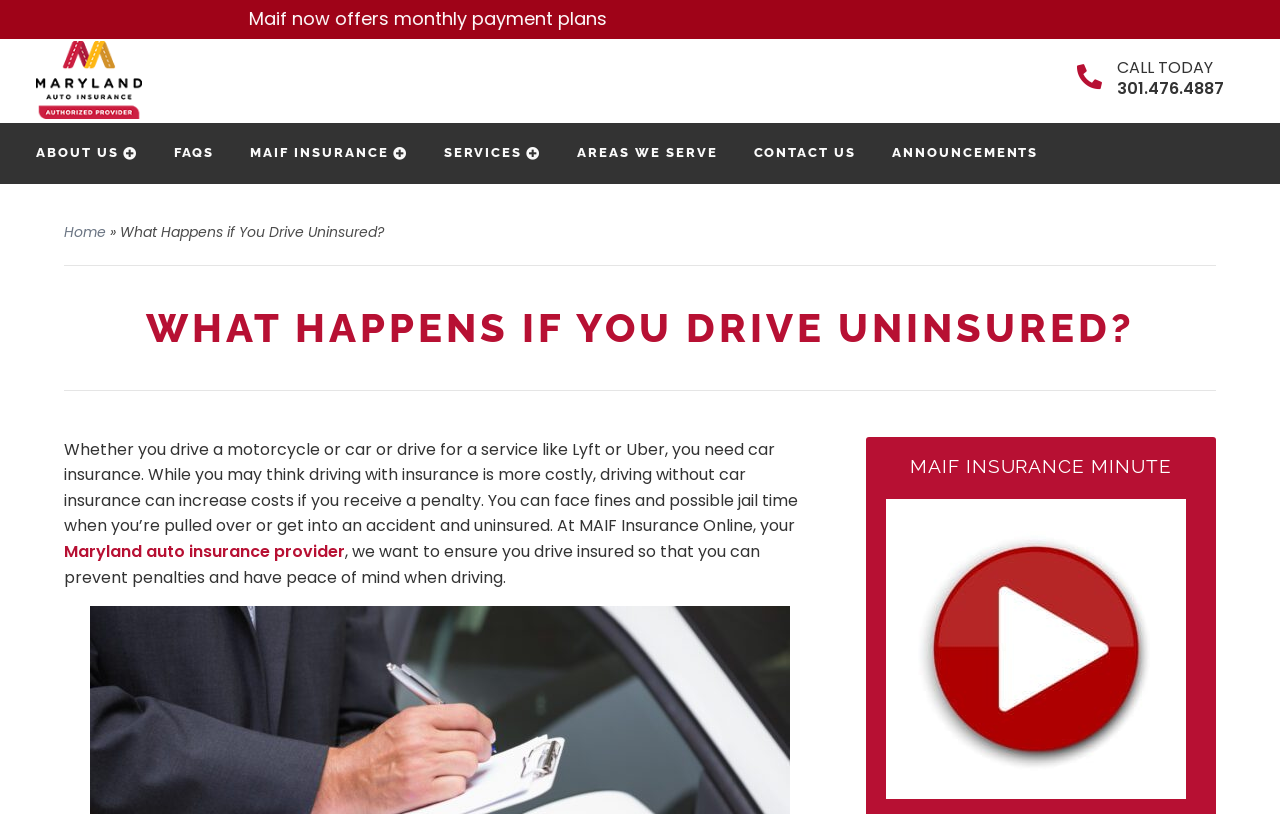What is the purpose of MAIF Insurance Online?
Kindly offer a detailed explanation using the data available in the image.

I inferred this by reading the static text element with the bounding box coordinates [0.05, 0.663, 0.594, 0.723] which states 'we want to ensure you drive insured so that you can prevent penalties and have peace of mind when driving'.